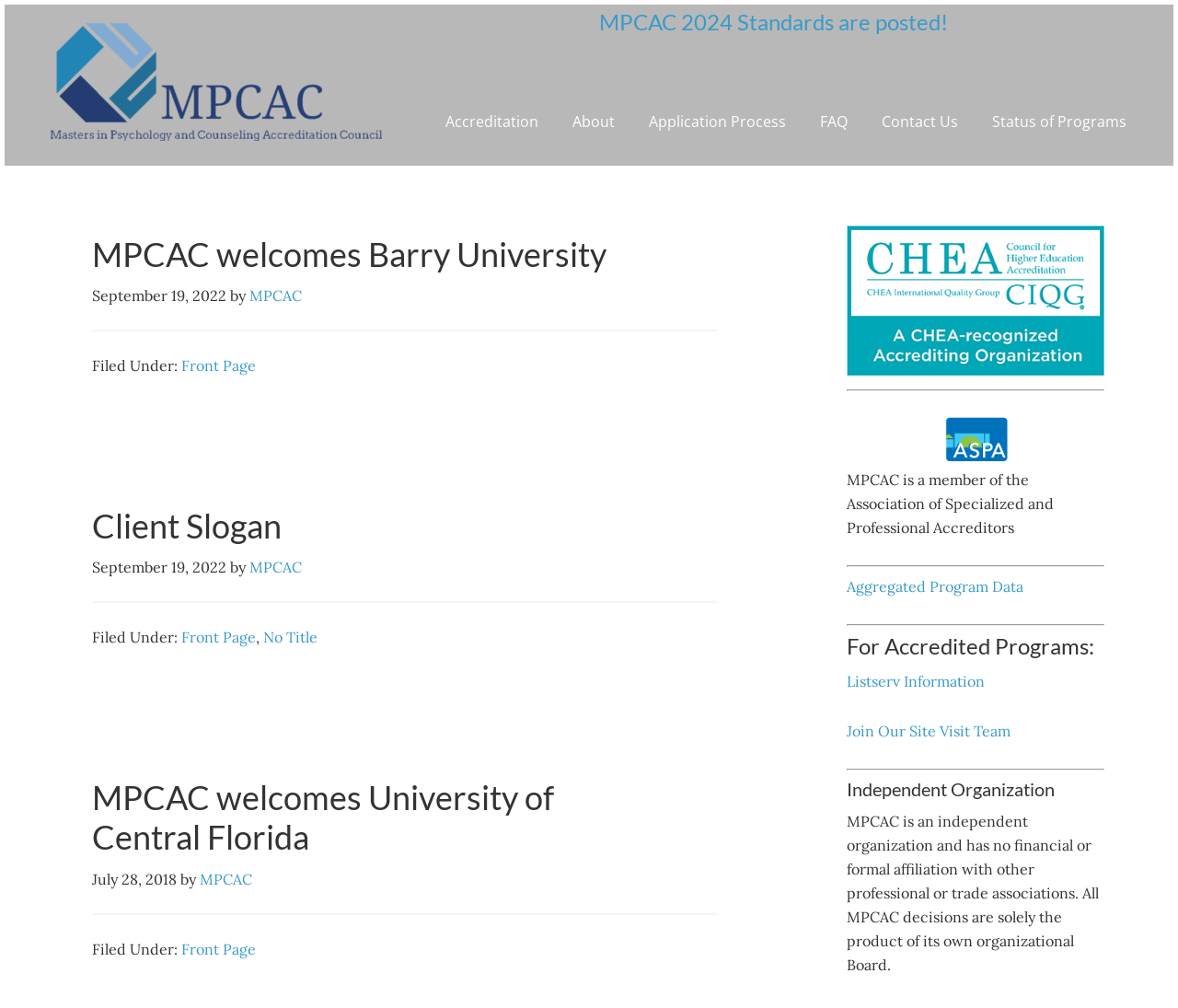Given the element description About, predict the bounding box coordinates for the UI element in the webpage screenshot. The format should be (top-left x, top-left y, bottom-right x, bottom-right y), and the values should be between 0 and 1.

[0.473, 0.081, 0.534, 0.16]